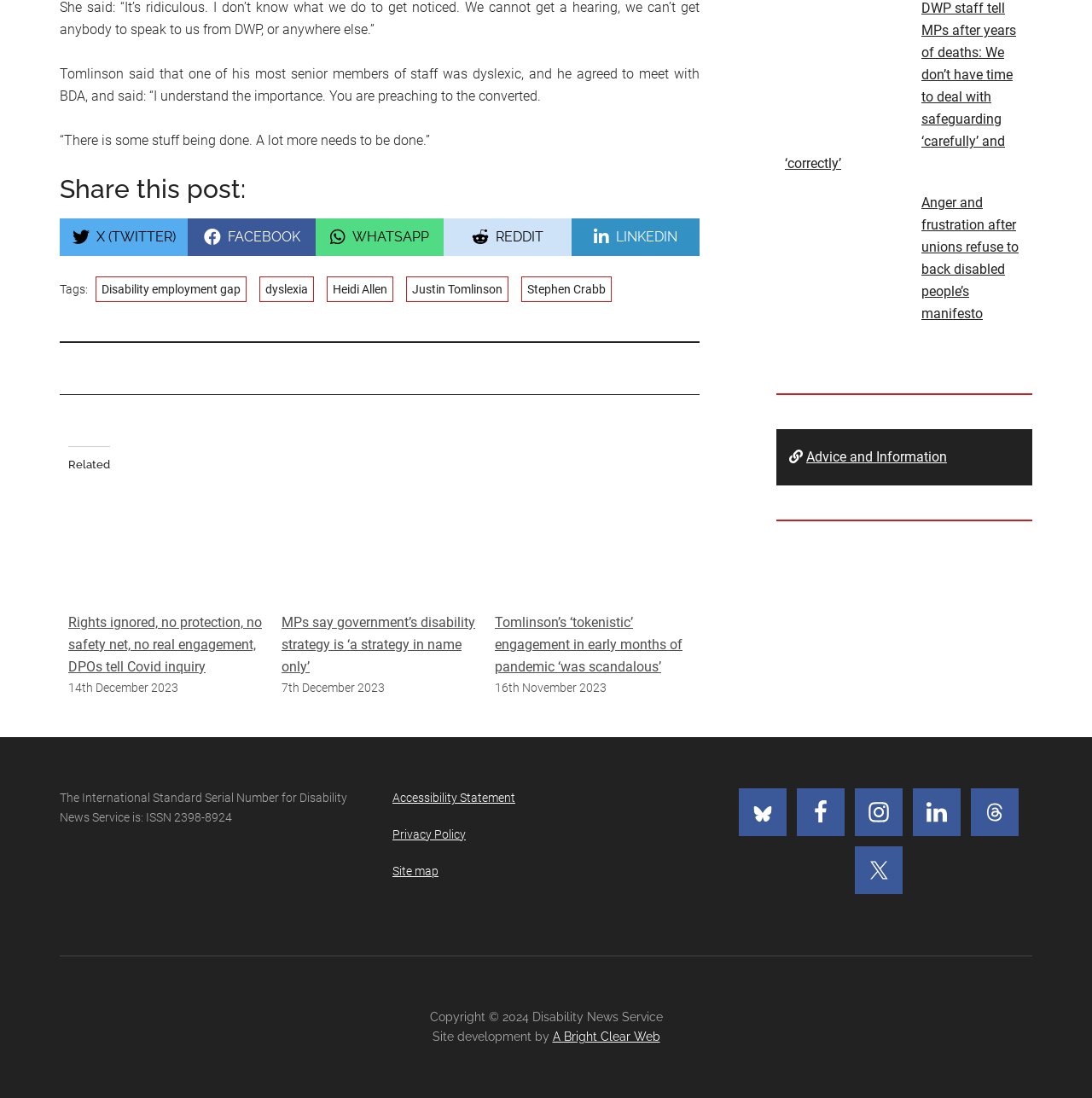Identify the bounding box coordinates necessary to click and complete the given instruction: "Follow Disability News Service on Facebook".

[0.73, 0.718, 0.773, 0.762]